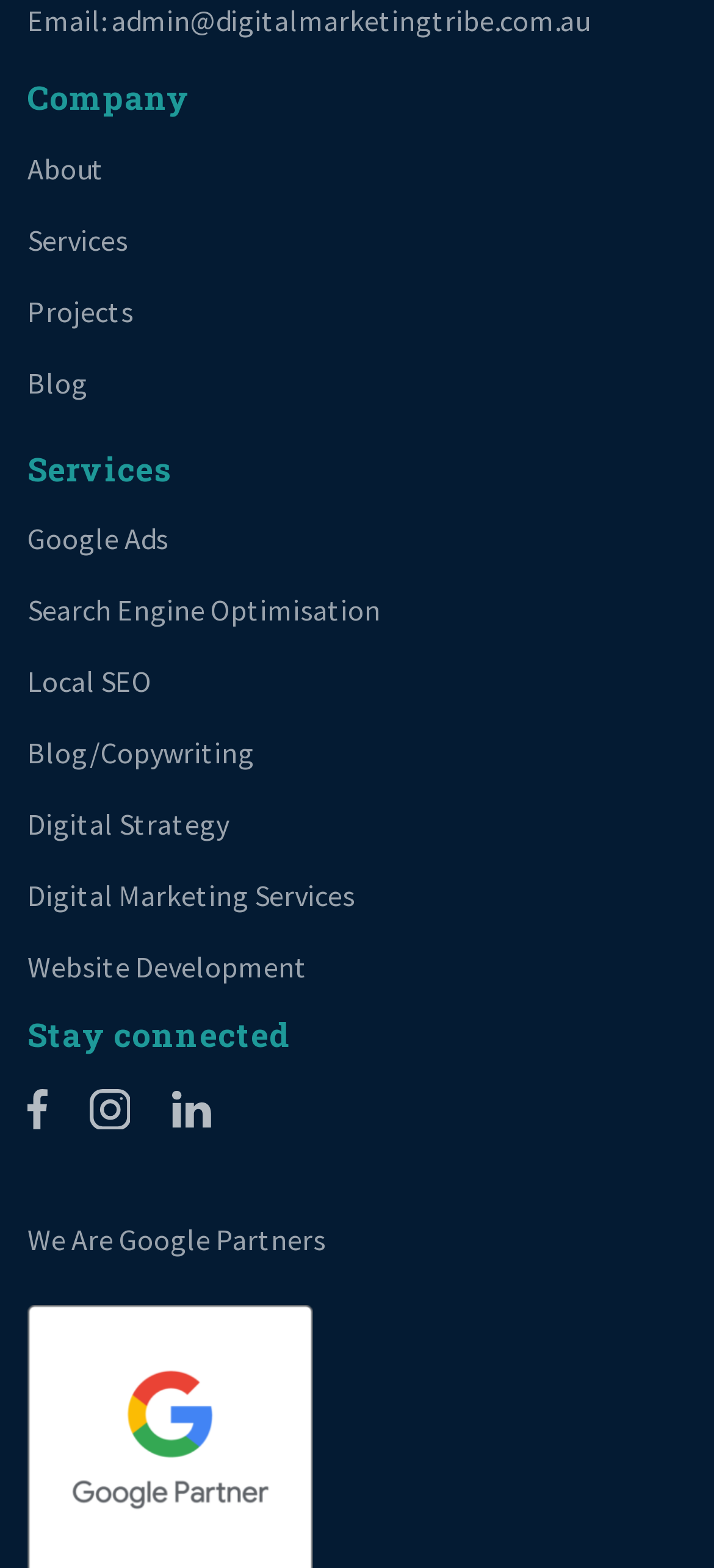What social media platforms are available?
Analyze the image and deliver a detailed answer to the question.

The social media platforms are listed under the 'Stay connected' heading. There are three links with corresponding images, which are Facebook, Instagram, and Linkedin.